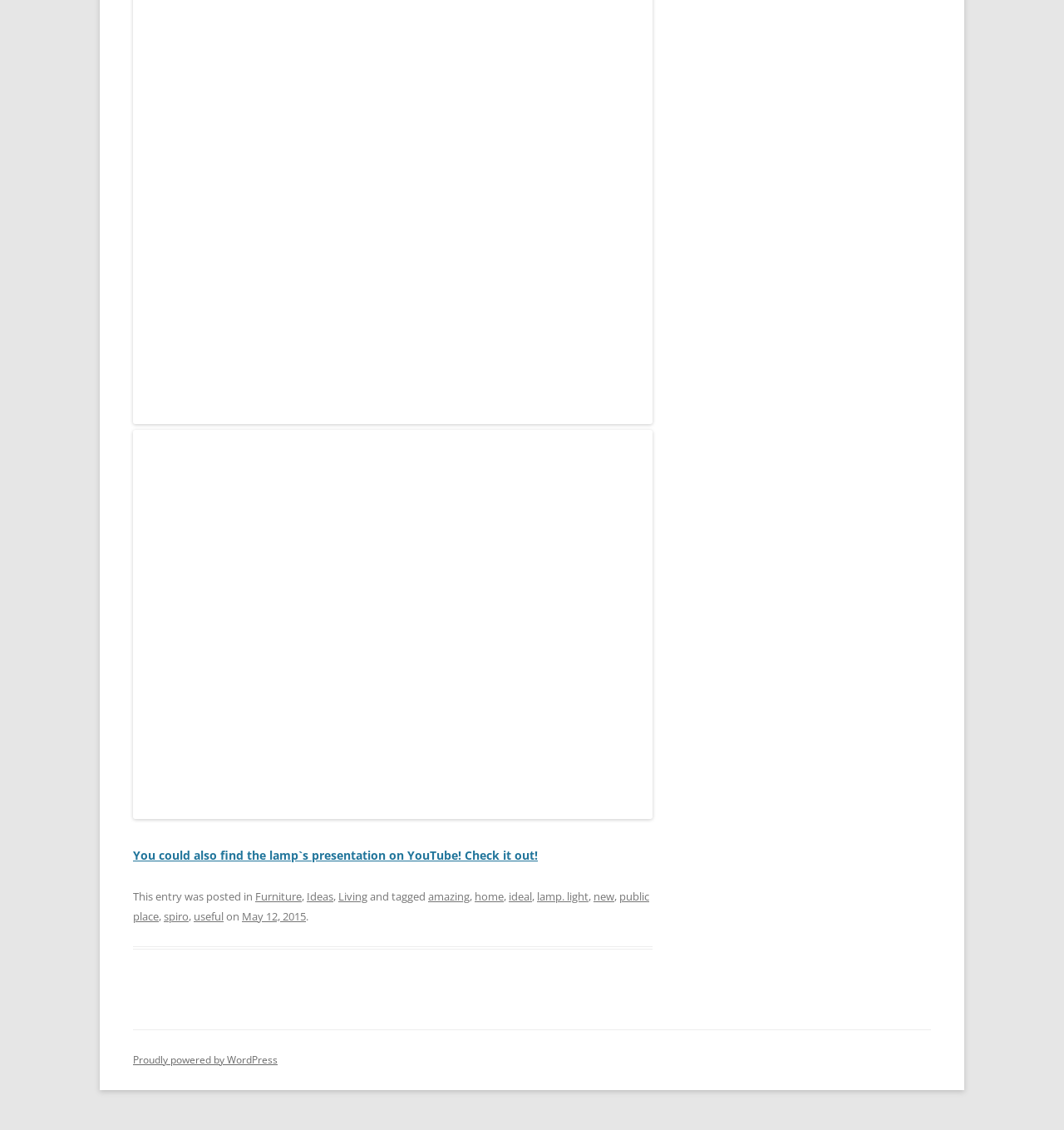Respond with a single word or phrase for the following question: 
What is the topic of the blog post?

Lamp